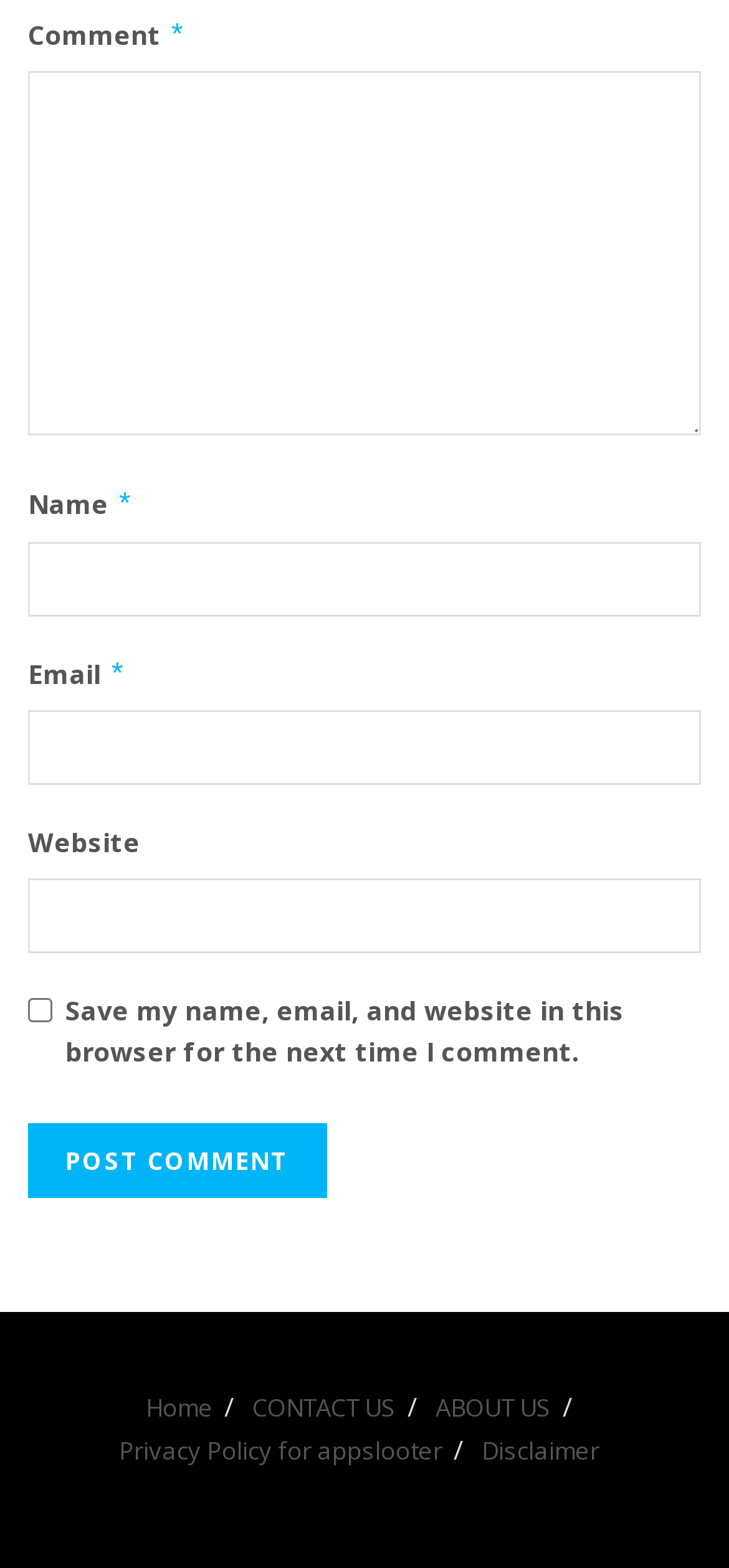Find the bounding box coordinates of the clickable region needed to perform the following instruction: "View page title". The coordinates should be provided as four float numbers between 0 and 1, i.e., [left, top, right, bottom].

None